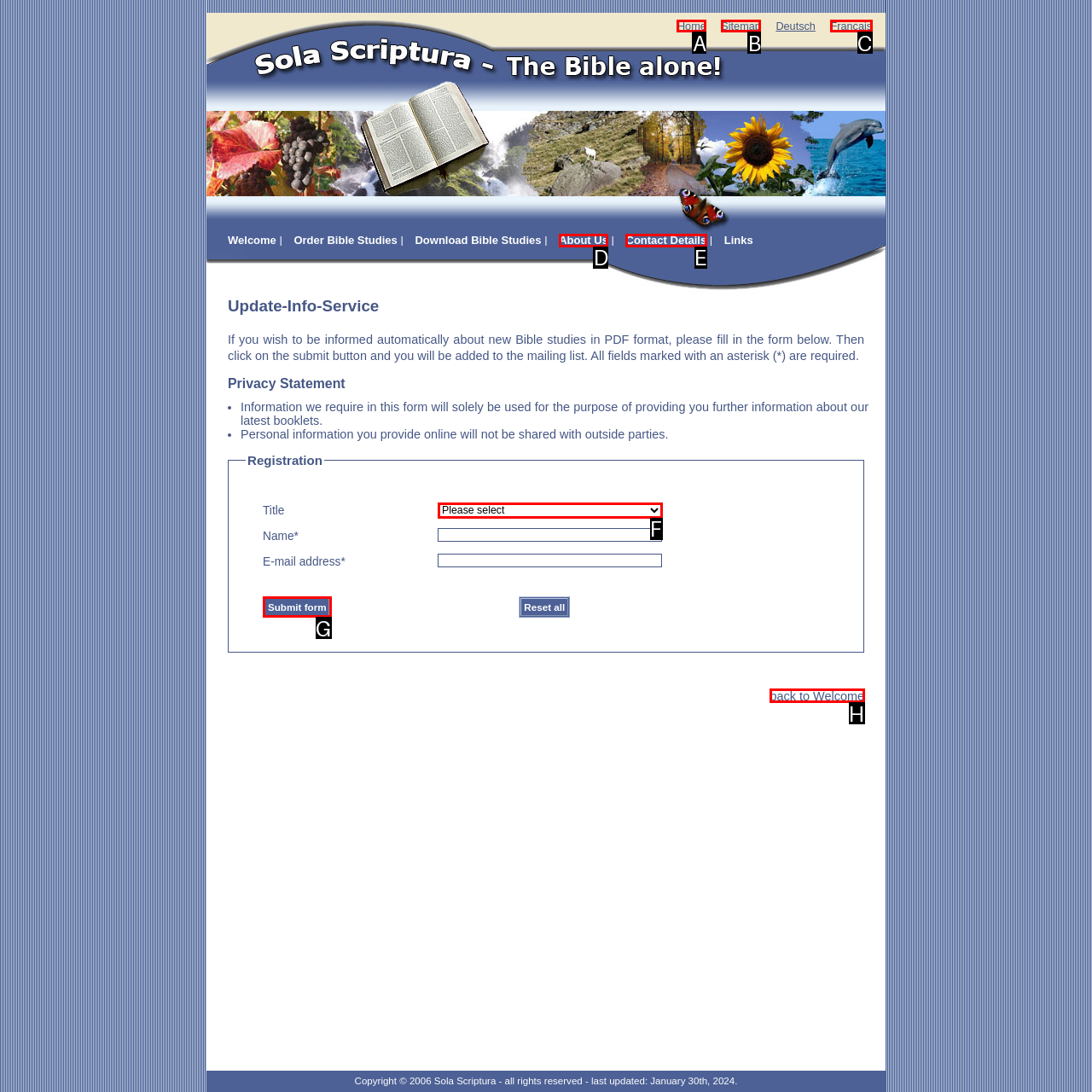Which option best describes: About Us
Respond with the letter of the appropriate choice.

D